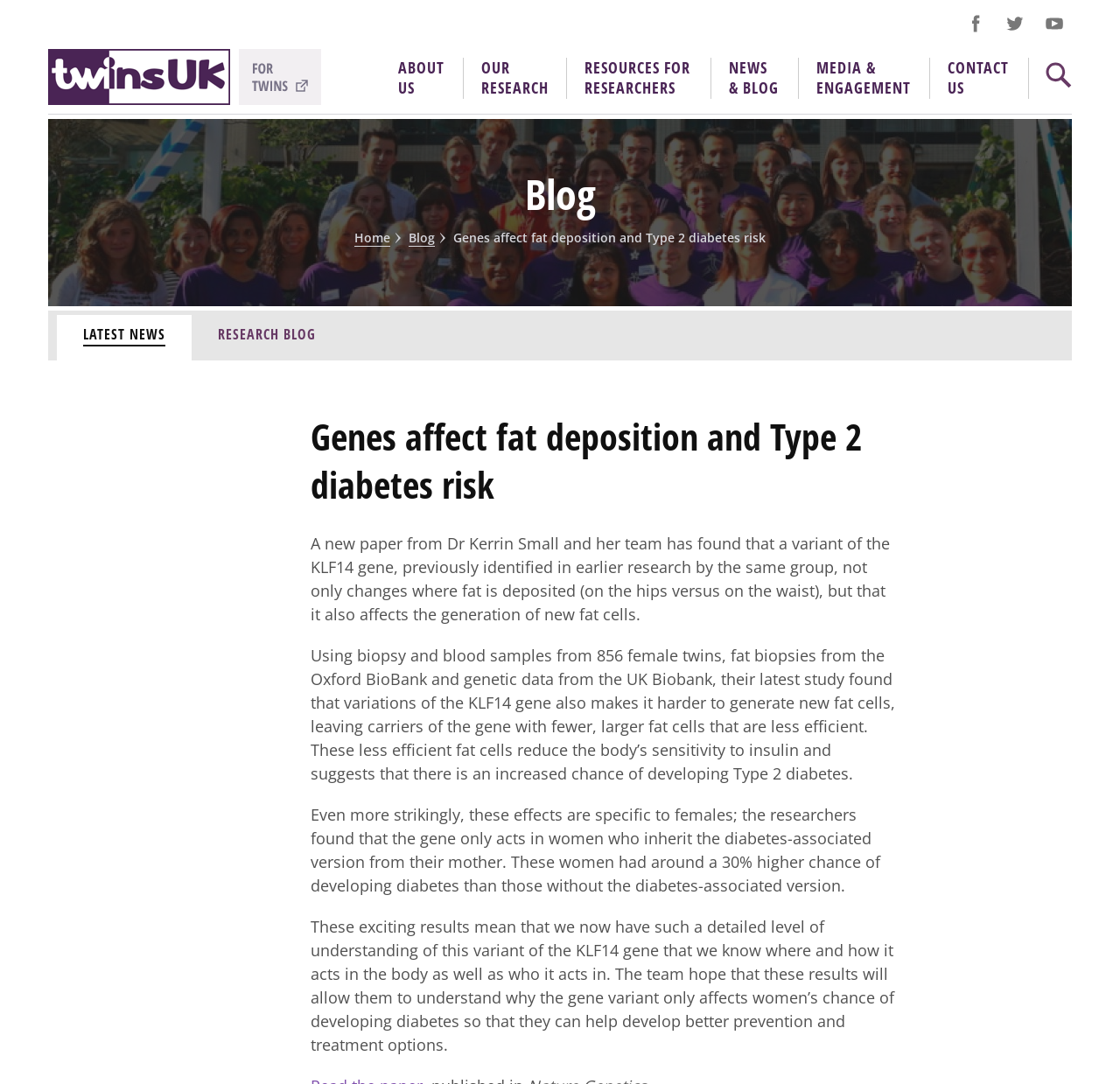Find the bounding box coordinates for the HTML element described as: "alt="TwinsUK"". The coordinates should consist of four float values between 0 and 1, i.e., [left, top, right, bottom].

[0.043, 0.045, 0.205, 0.097]